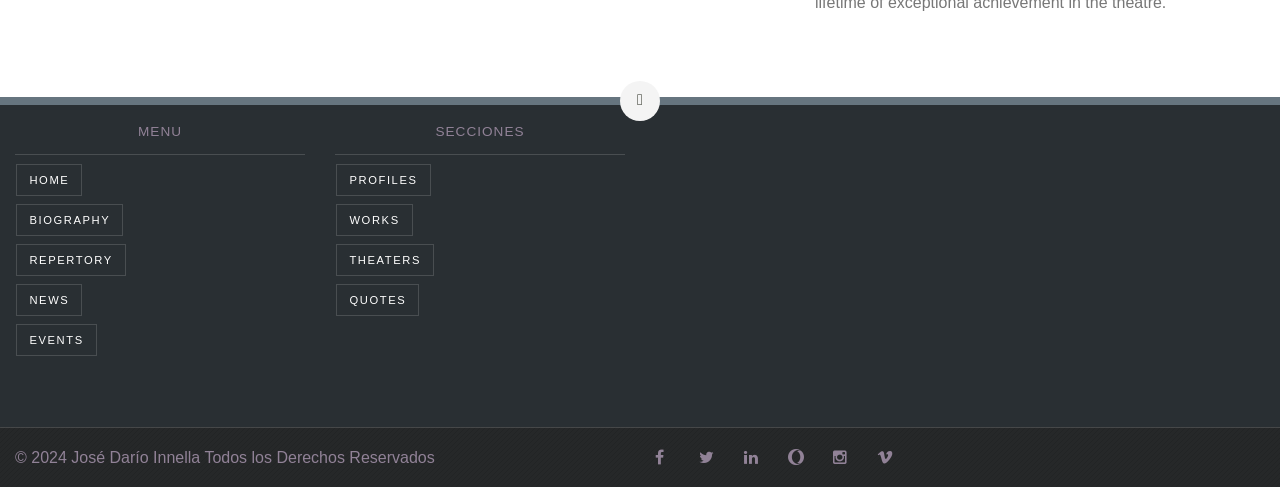What are the main sections of this website?
Provide a comprehensive and detailed answer to the question.

The webpage has two main headings, 'MENU' and 'SECCIONES', which suggest that the website is divided into these two main sections. The 'MENU' section contains links to 'HOME', 'BIOGRAPHY', 'REPERTORY', 'NEWS', and 'EVENTS', while the 'SECCIONES' section contains links to 'PROFILES', 'WORKS', 'THEATERS', and 'QUOTES'.